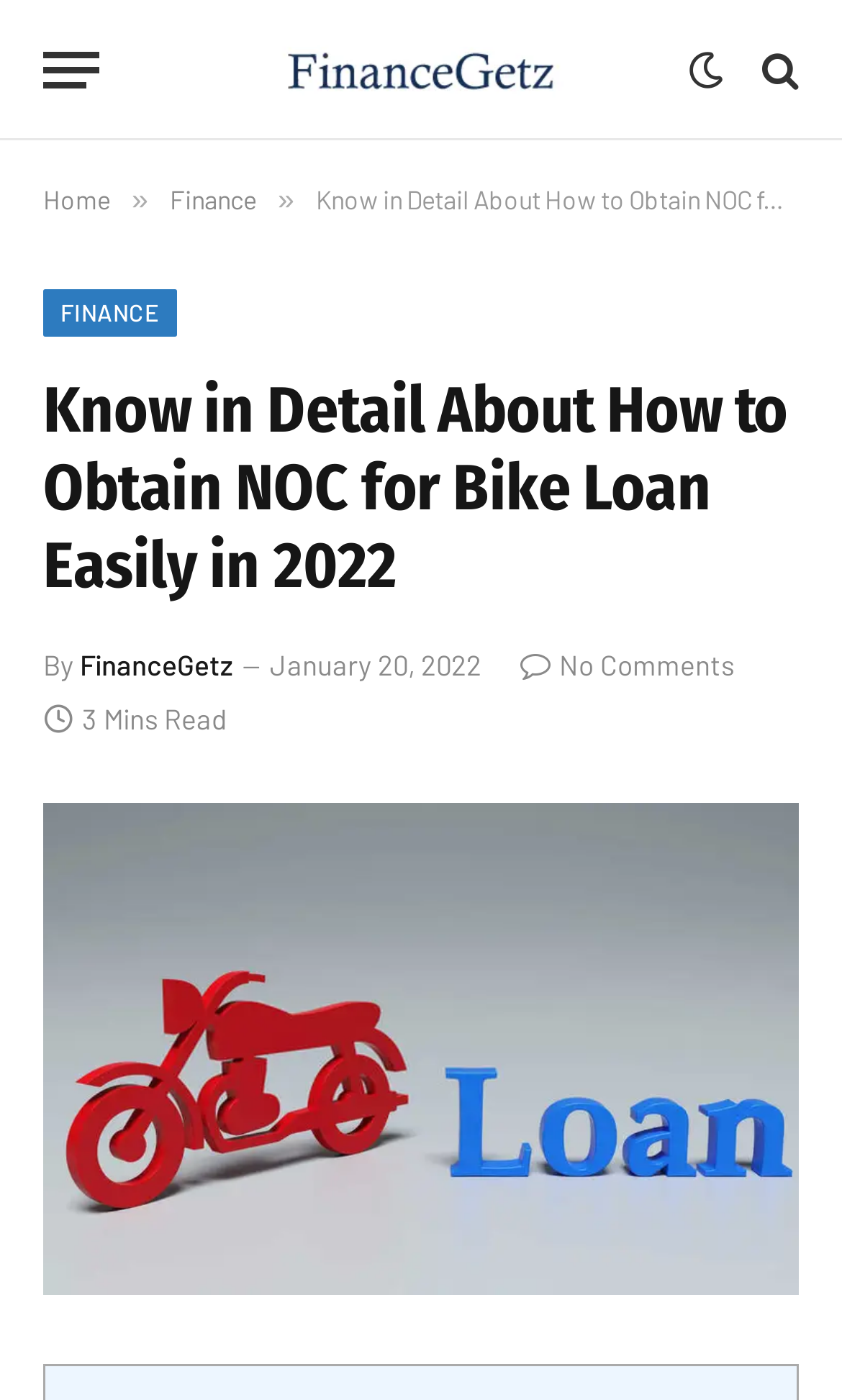Using the provided description aria-label="Share on facebook", find the bounding box coordinates for the UI element. Provide the coordinates in (top-left x, top-left y, bottom-right x, bottom-right y) format, ensuring all values are between 0 and 1.

None